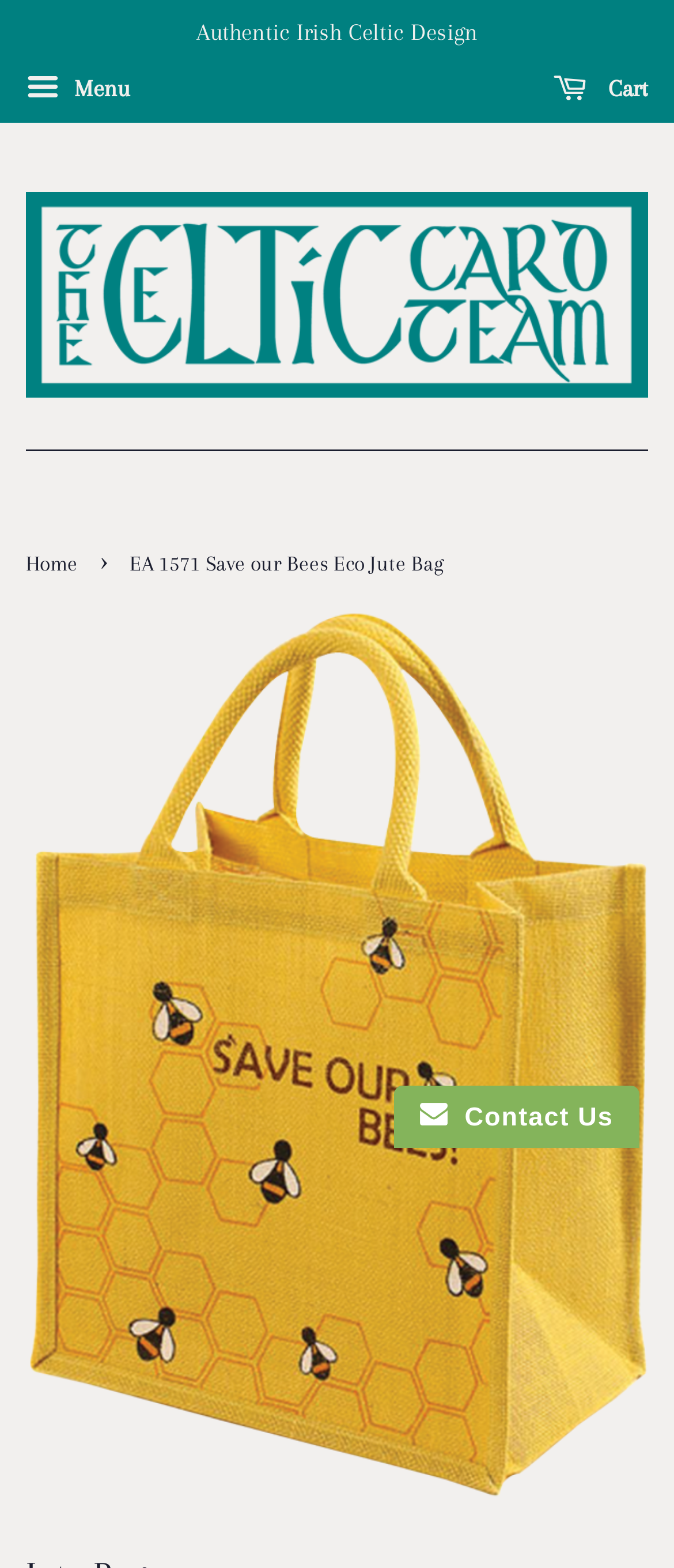How many navigation links are in the breadcrumb?
From the details in the image, provide a complete and detailed answer to the question.

I counted the number of links in the breadcrumb navigation by looking at the elements under the 'breadcrumbs' navigation element, and found two links: 'Home' and the current page 'EA 1571 Save our Bees Eco Jute Bag'.